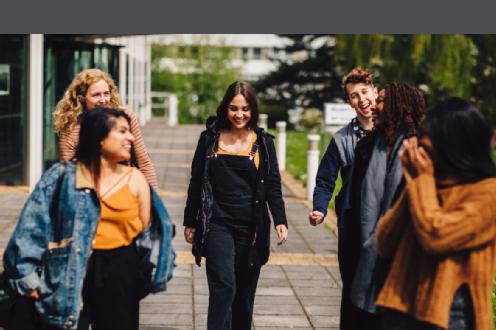Identify and describe all the elements present in the image.

The image captures a vibrant outdoor scene at a university campus, likely during a sunny day. A group of five students are engaging happily with one another as they walk along a paved pathway. The central figure, dressed in black overalls and a bright top, radiates confidence and joy, leading the group. Surrounding her are three other students, each showcasing their unique styles and expressions—one with curly blonde hair, another with a casual jacket, and a third wearing a long cardigan. The camaraderie is evident as they share smiles and laughter, creating a welcoming atmosphere that highlights the community spirit within the Theatre and Performance Studies department. This depiction aligns with the initiatives at the University of Warwick, where programs like "Create on Campus" aim to foster artistic development and collaboration among students beyond the classroom, providing support and opportunities to represent their work to wider audiences.